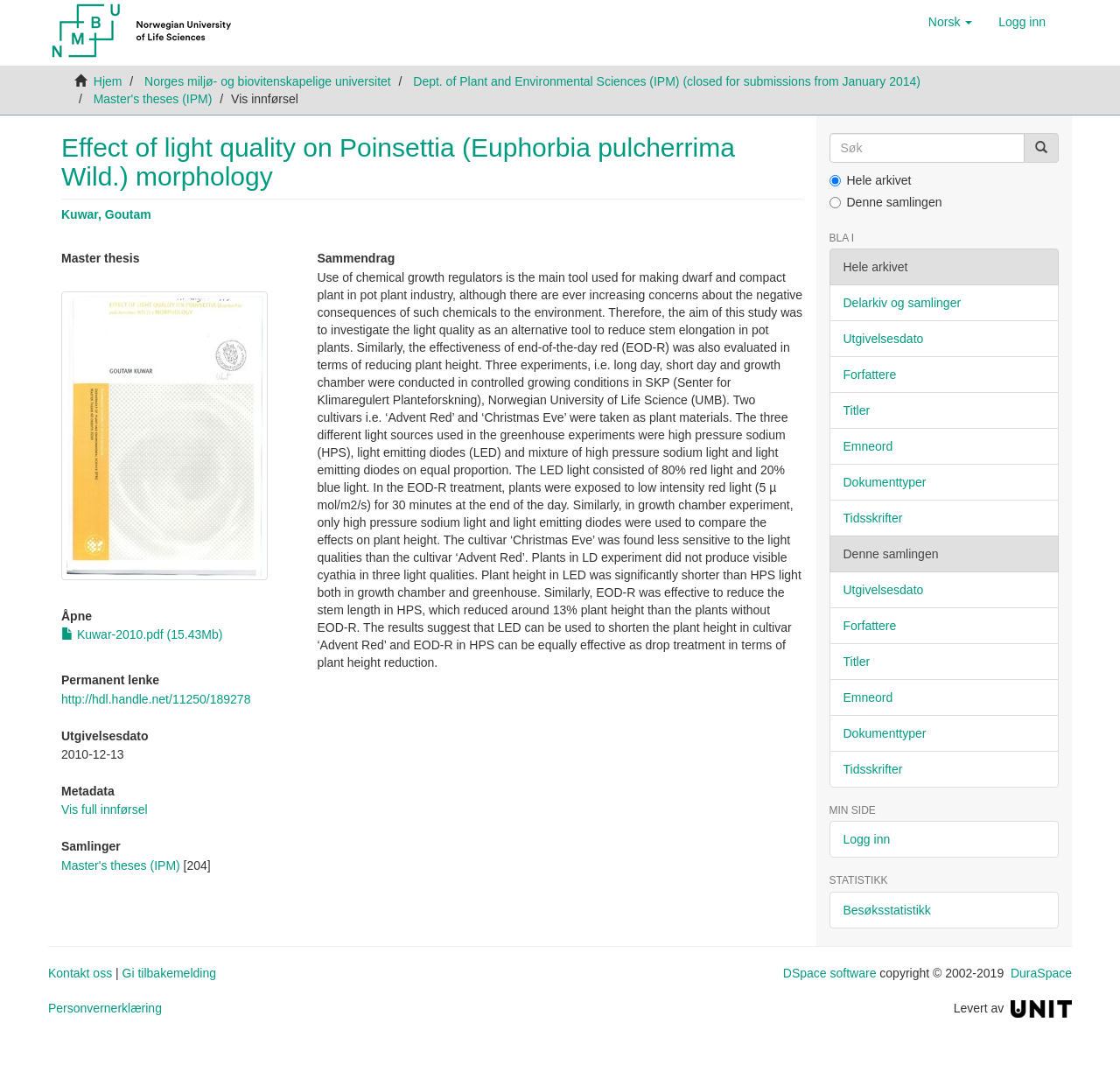Determine the bounding box coordinates of the clickable region to execute the instruction: "Click the 'Logg inn' button". The coordinates should be four float numbers between 0 and 1, denoted as [left, top, right, bottom].

[0.88, 0.0, 0.945, 0.04]